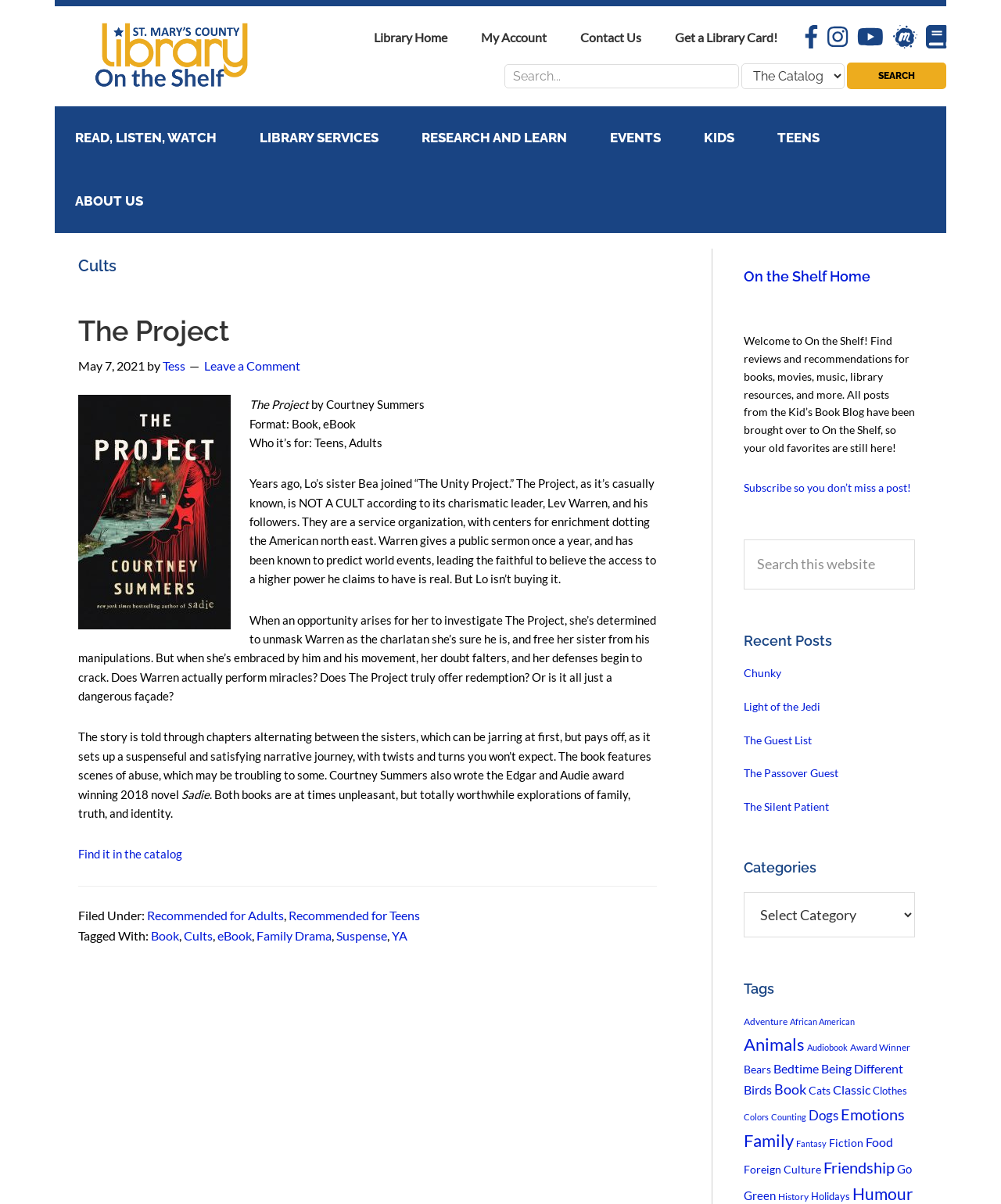Locate the bounding box coordinates of the element that needs to be clicked to carry out the instruction: "Search for a book". The coordinates should be given as four float numbers ranging from 0 to 1, i.e., [left, top, right, bottom].

[0.504, 0.052, 0.945, 0.075]